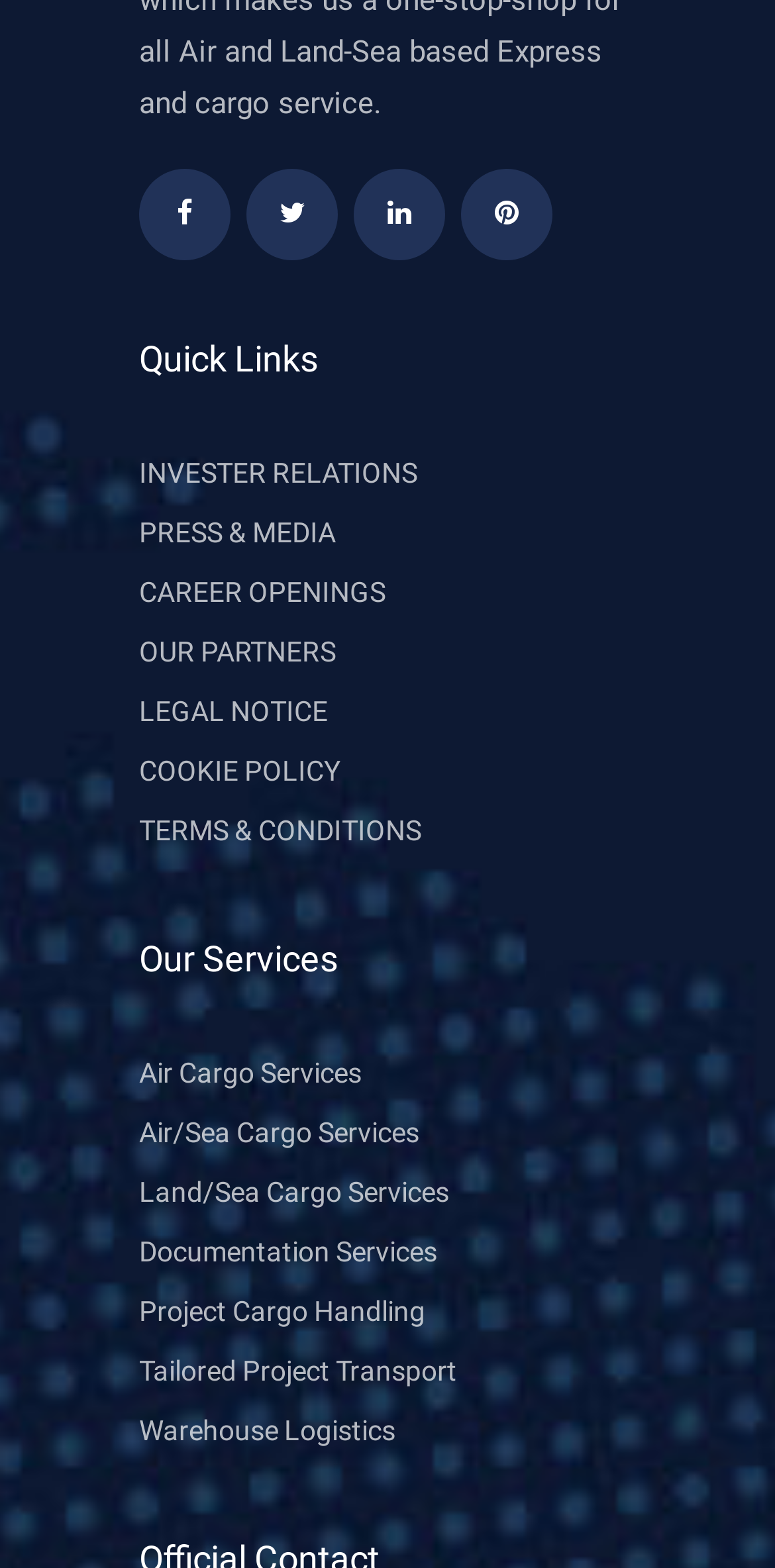Answer this question using a single word or a brief phrase:
What is the first quick link?

INVESTER RELATIONS